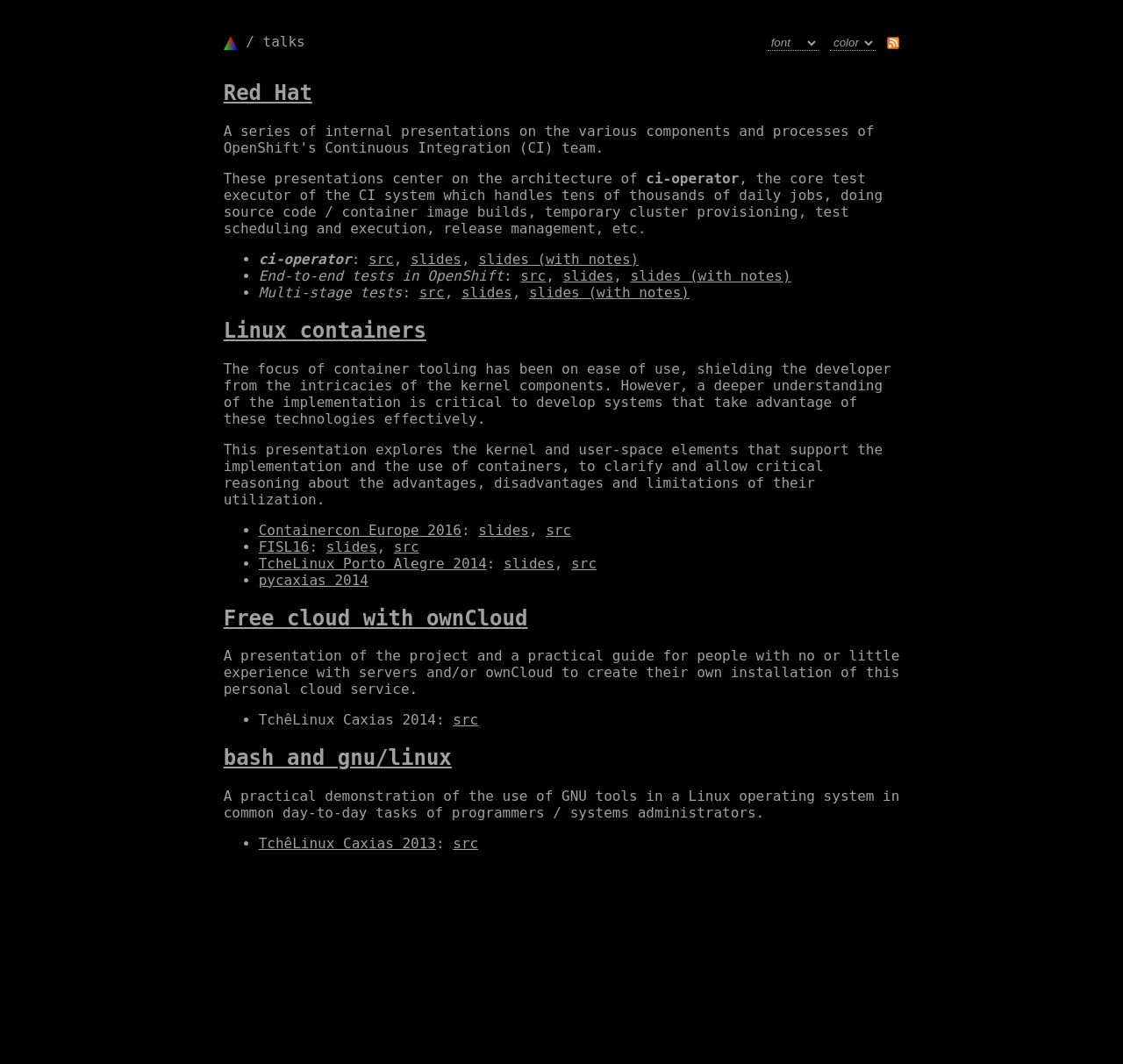What is the name of the cloud service mentioned in the webpage?
Examine the image and provide an in-depth answer to the question.

I found the answer by looking at the heading element with the text 'Free cloud with ownCloud'. This suggests that ownCloud is a cloud service.